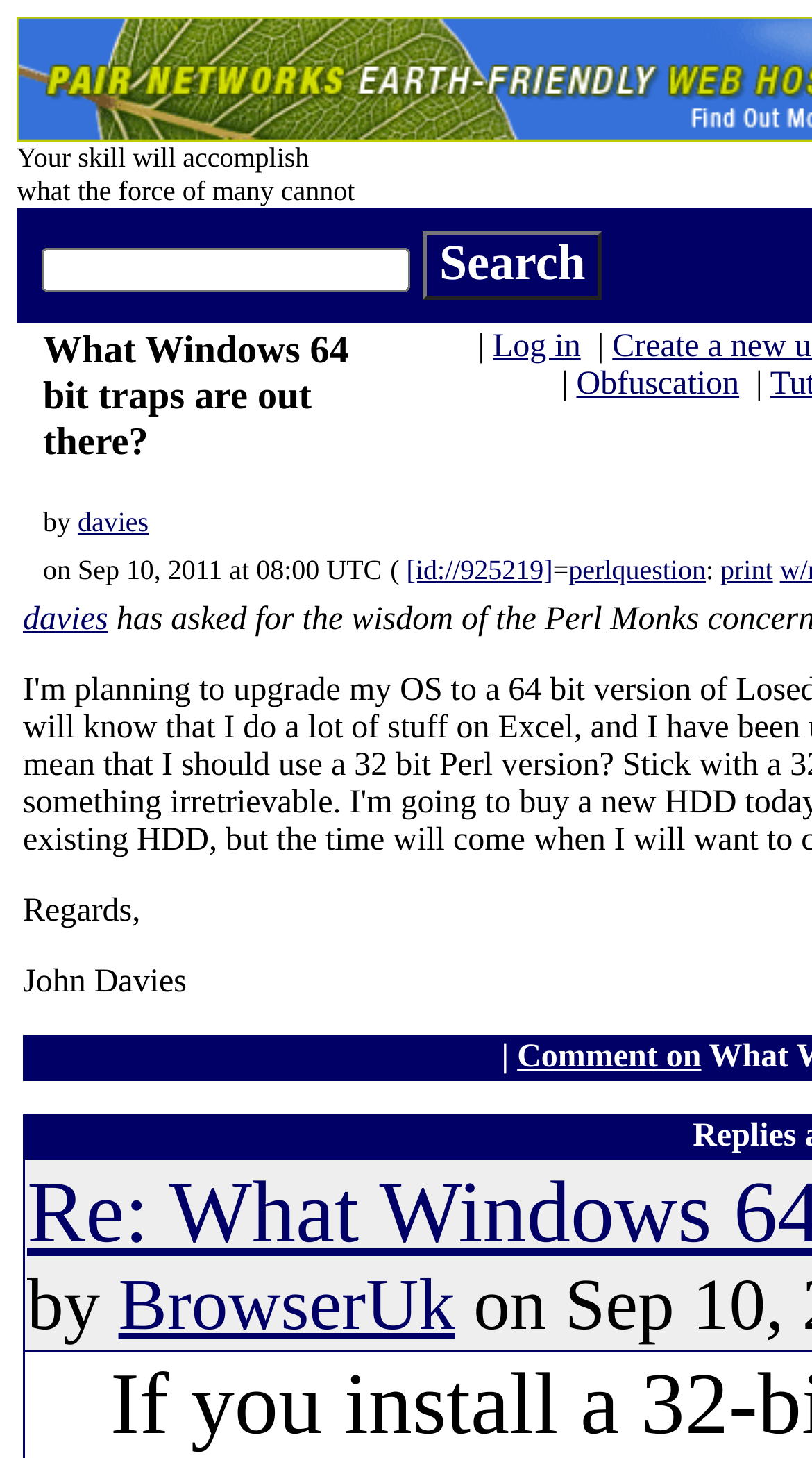Is the author of the post a registered user?
Please provide a detailed and comprehensive answer to the question.

The fact that there is a 'Log in' link on the webpage suggests that the author of the post is a registered user, as they would need to log in to access certain features or options.